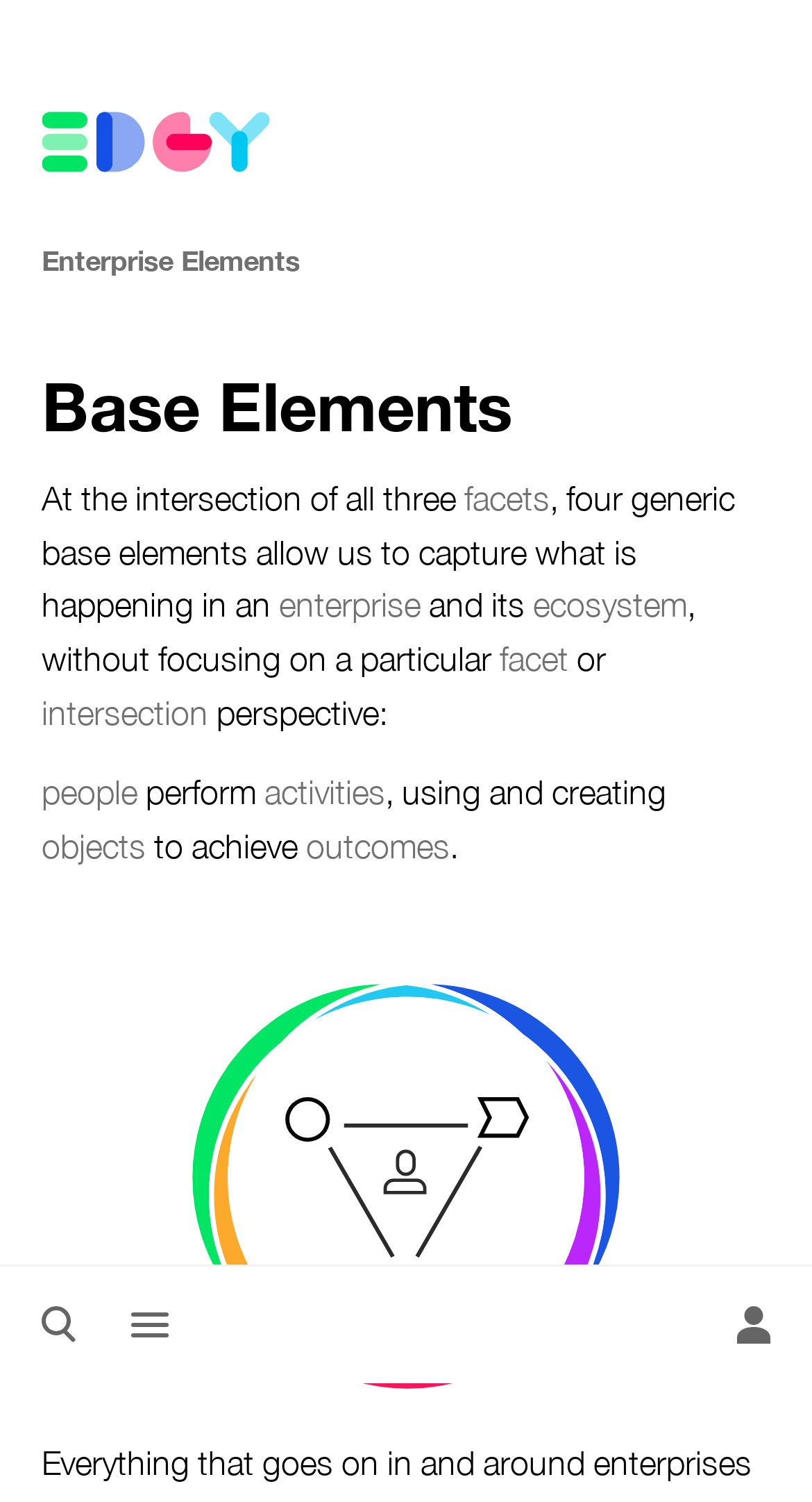What is the purpose of the base elements?
Kindly answer the question with as much detail as you can.

According to the text, the base elements allow us to capture what is happening in an enterprise and its ecosystem, without focusing on a particular facet.